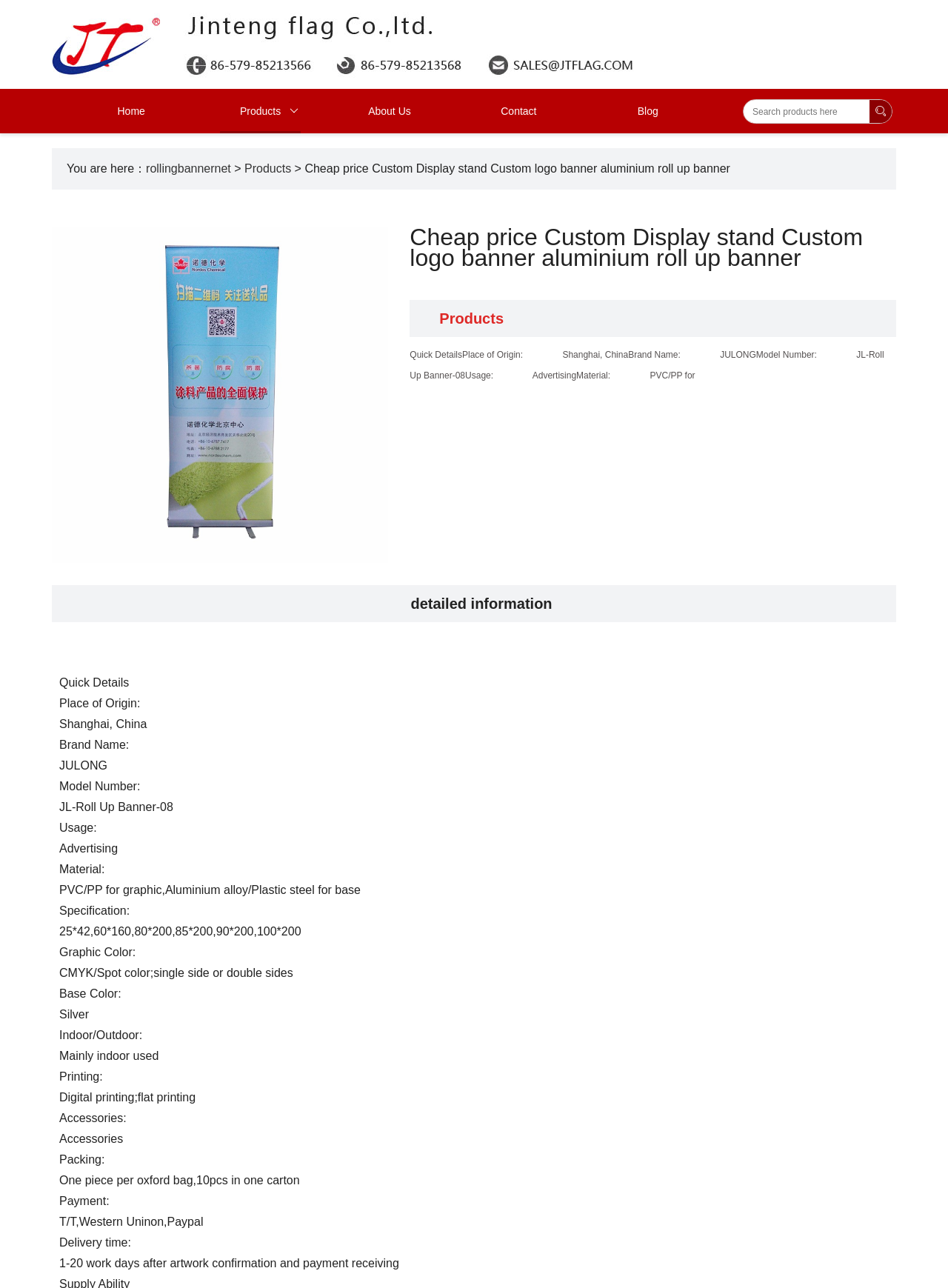Identify the bounding box coordinates for the region to click in order to carry out this instruction: "Go to Home page". Provide the coordinates using four float numbers between 0 and 1, formatted as [left, top, right, bottom].

[0.096, 0.069, 0.181, 0.104]